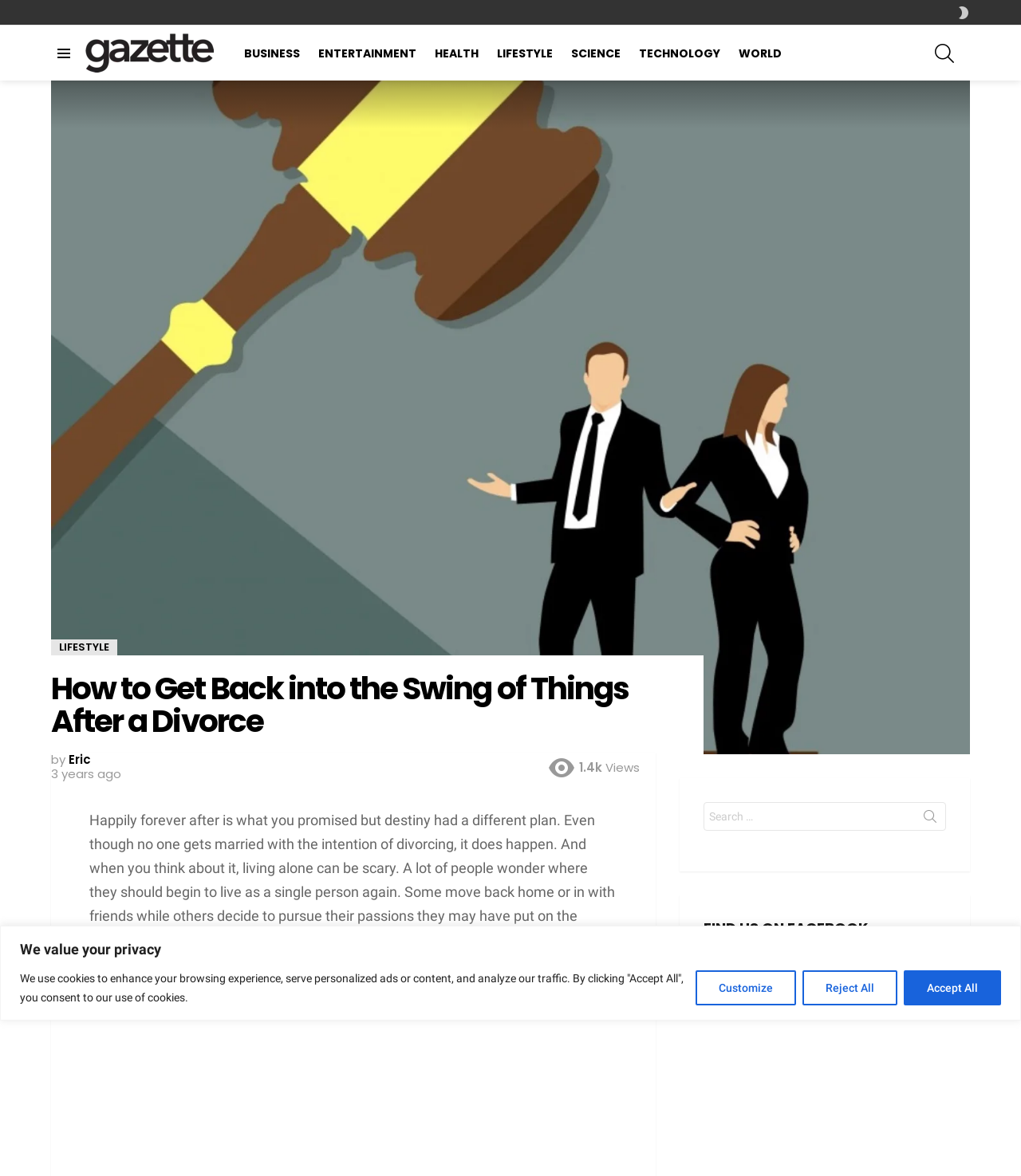Reply to the question below using a single word or brief phrase:
What is the author of the article?

Eric